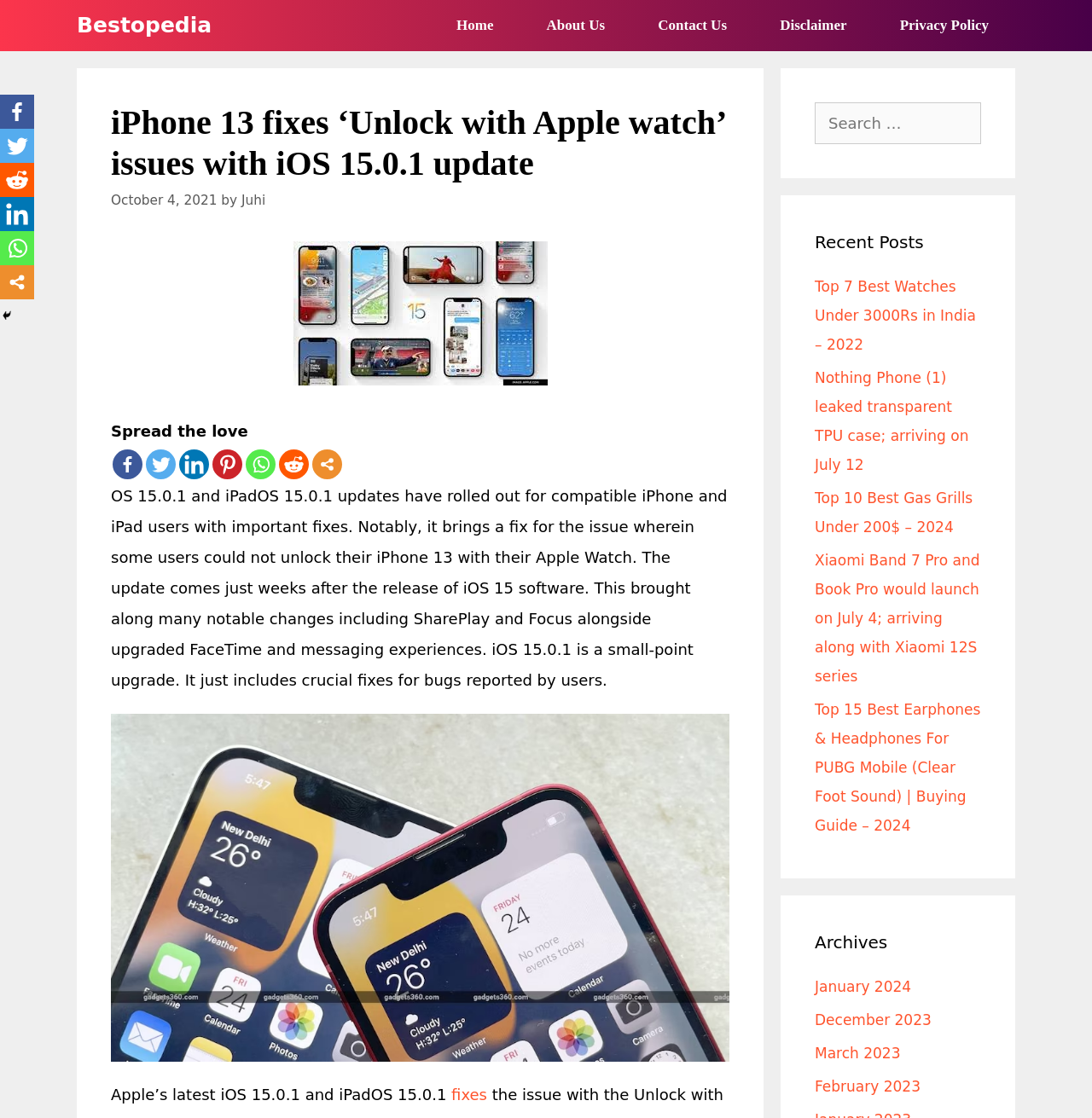Offer an in-depth caption of the entire webpage.

This webpage is about the iPhone 13 fixes 'Unlock with Apple watch' issues with iOS 15.0.1 update. At the top, there are several links to navigate to different sections of the website, including "Home", "About Us", "Contact Us", "Disclaimer", and "Privacy Policy". Below these links, there is a header section with the title of the article, "iPhone 13 fixes ‘Unlock with Apple watch’ issues with iOS 15.0.1 update", and a timestamp indicating that the article was published on October 4, 2021. The author of the article is Juhi.

The main content of the article is divided into several sections. The first section describes the update, stating that OS 15.0.1 and iPadOS 15.0.1 have rolled out for compatible iPhone and iPad users with important fixes, including a fix for the issue where some users could not unlock their iPhone 13 with their Apple Watch. The update comes just weeks after the release of iOS 15 software, which brought many notable changes.

Below this section, there is a figure with an image related to the article. The image is accompanied by a caption, "iPhone 13 ‘Unlock With Apple Watch’ Issue Fix Rolls Out With iOS 15.0.1 Update".

The article continues with a section discussing Apple's latest iOS 15.0.1 and iPadOS 15.0.1 updates, which fix several issues, including the 'Unlock with Apple Watch' issue.

On the right side of the webpage, there are several social media links, including Facebook, Twitter, Linkedin, Whatsapp, and Reddit, allowing users to share the article on their social media platforms.

At the bottom of the webpage, there are two complementary sections. The first section has a search box, allowing users to search for specific content on the website. The second section displays recent posts, including articles about watches, phones, and gas grills. There is also an archives section, which lists articles by month, from January 2024 to February 2023.